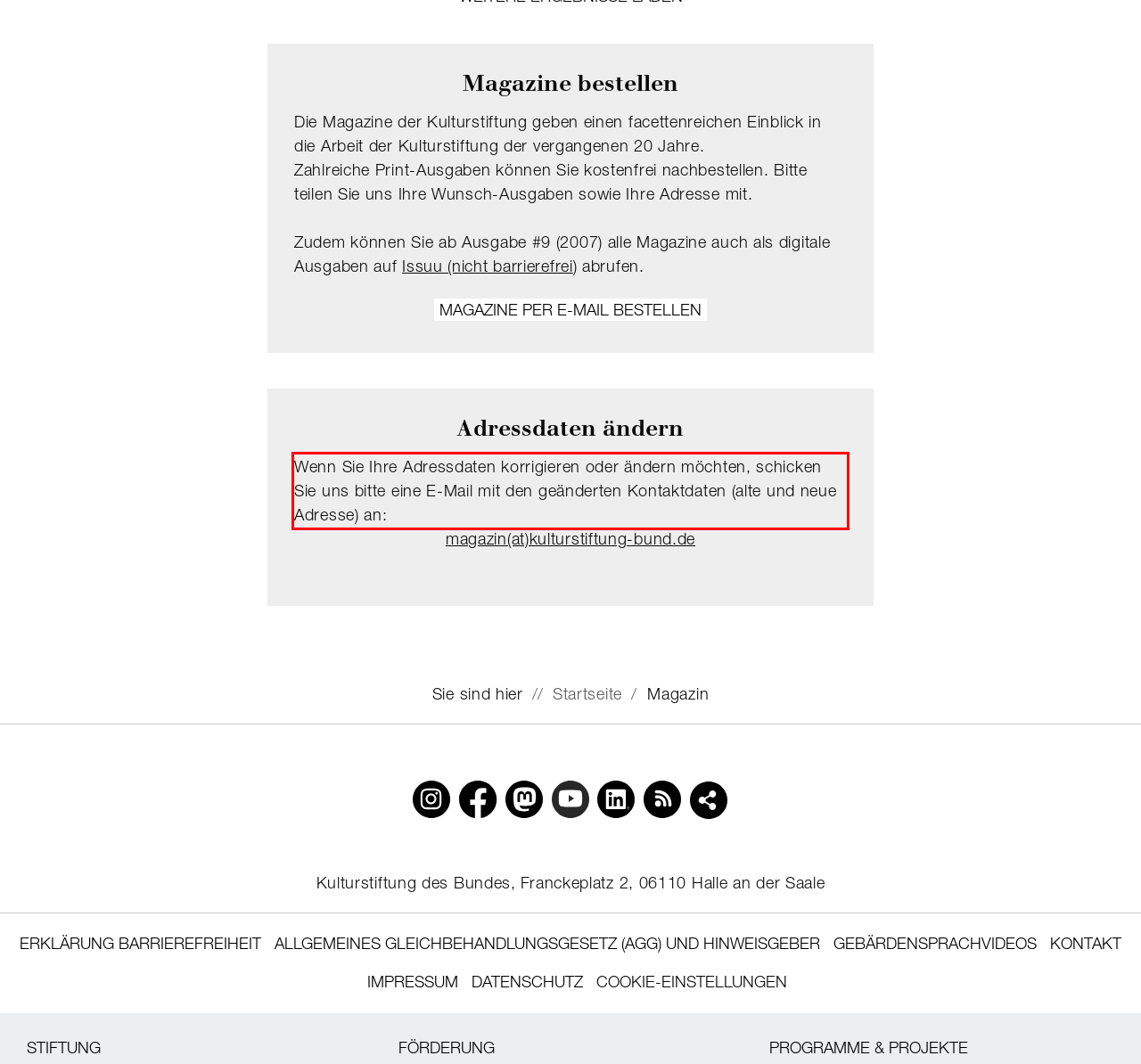Your task is to recognize and extract the text content from the UI element enclosed in the red bounding box on the webpage screenshot.

Wenn Sie Ihre Adressdaten korrigieren oder ändern möchten, schicken Sie uns bitte eine E-Mail mit den geänderten Kontaktdaten (alte und neue Adresse) an: